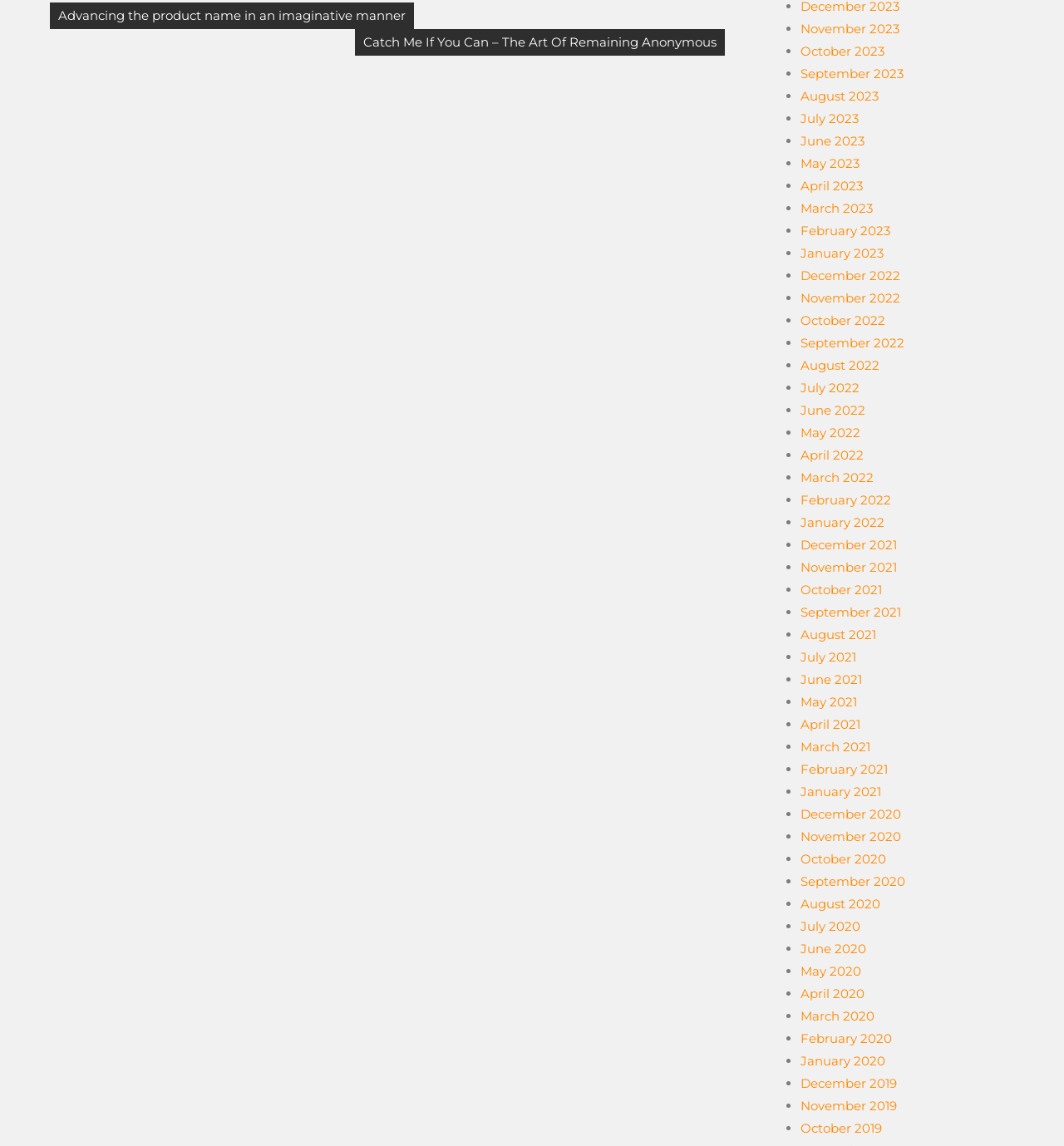Locate the bounding box coordinates of the element that needs to be clicked to carry out the instruction: "Browse posts from January 2021". The coordinates should be given as four float numbers ranging from 0 to 1, i.e., [left, top, right, bottom].

[0.752, 0.684, 0.828, 0.698]